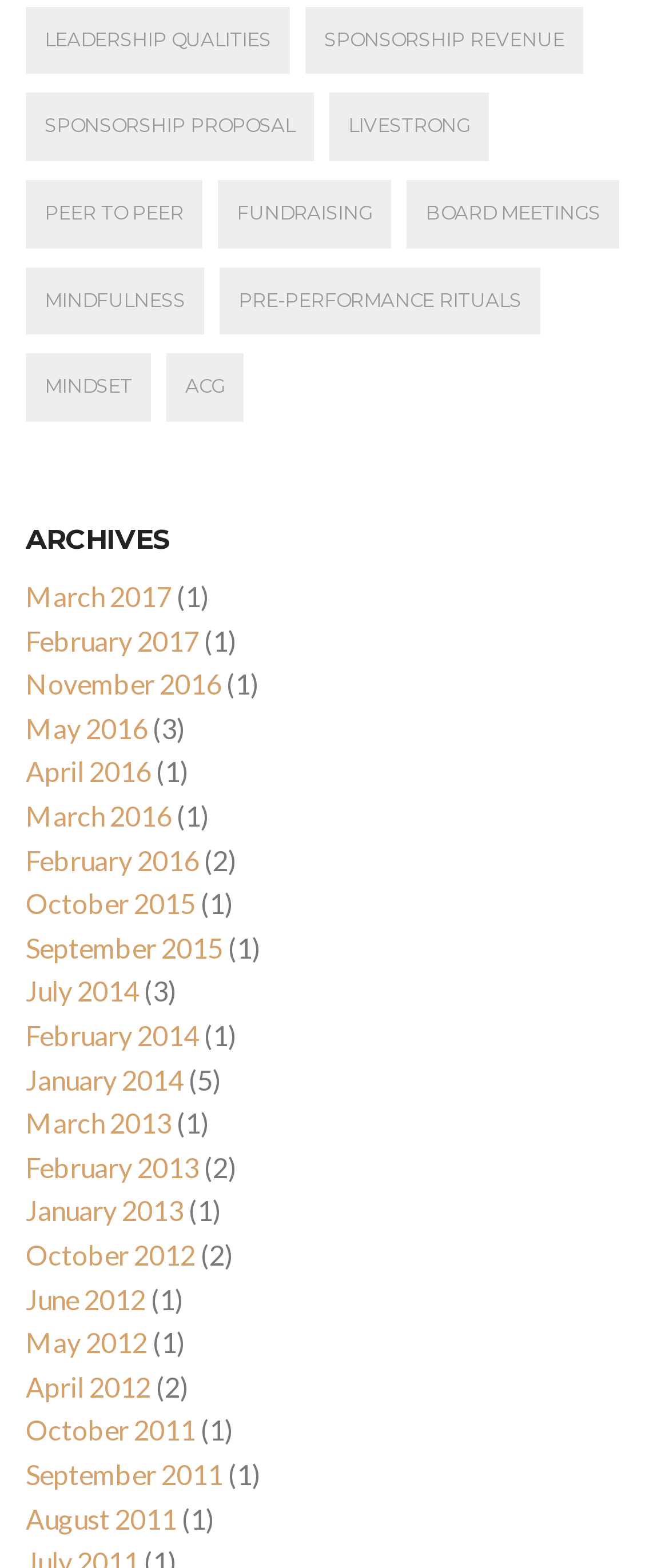Please provide the bounding box coordinates for the element that needs to be clicked to perform the following instruction: "Explore MINDFULNESS". The coordinates should be given as four float numbers between 0 and 1, i.e., [left, top, right, bottom].

[0.038, 0.17, 0.305, 0.213]